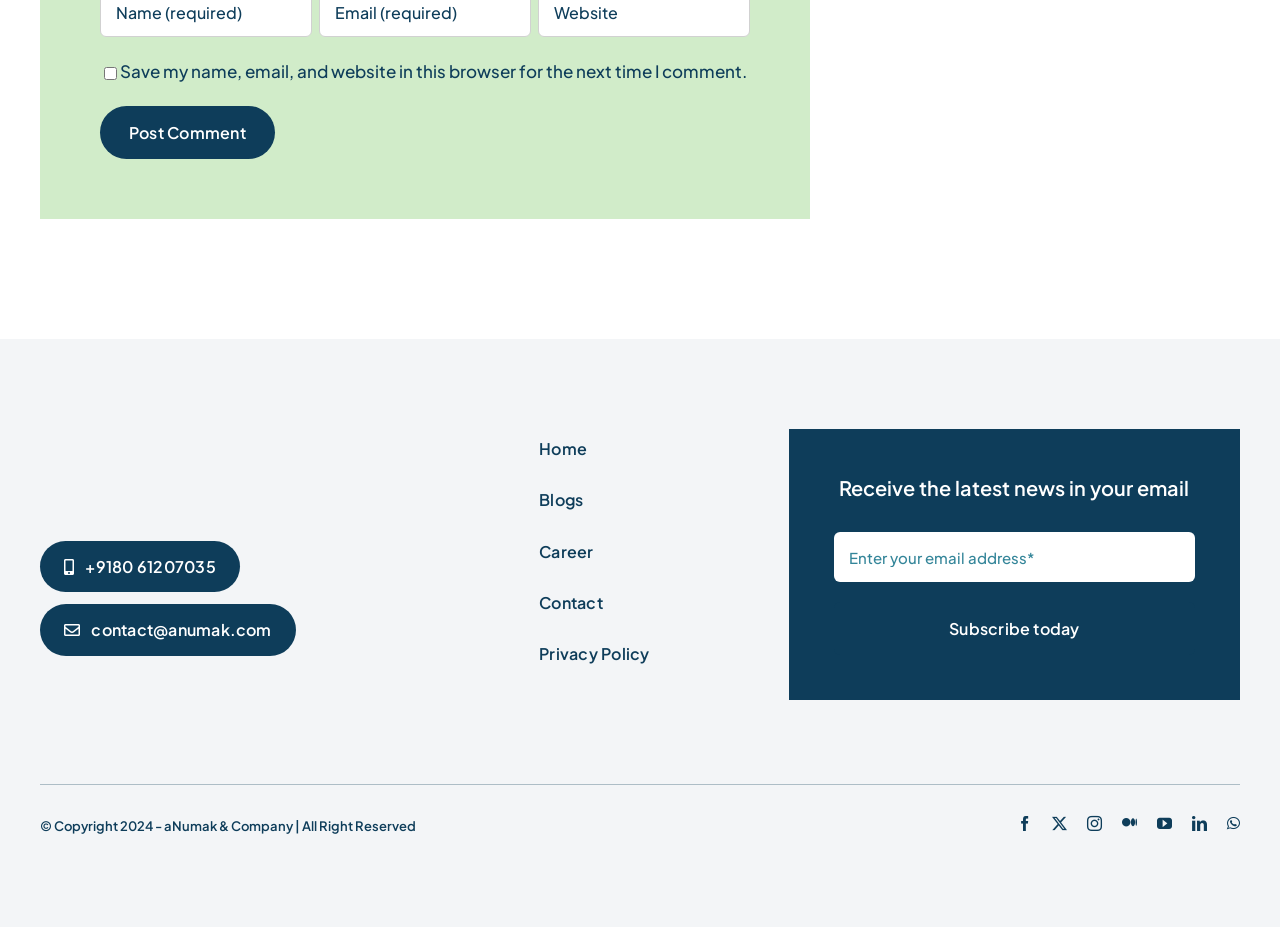How many social media links are there?
Based on the visual, give a brief answer using one word or a short phrase.

7